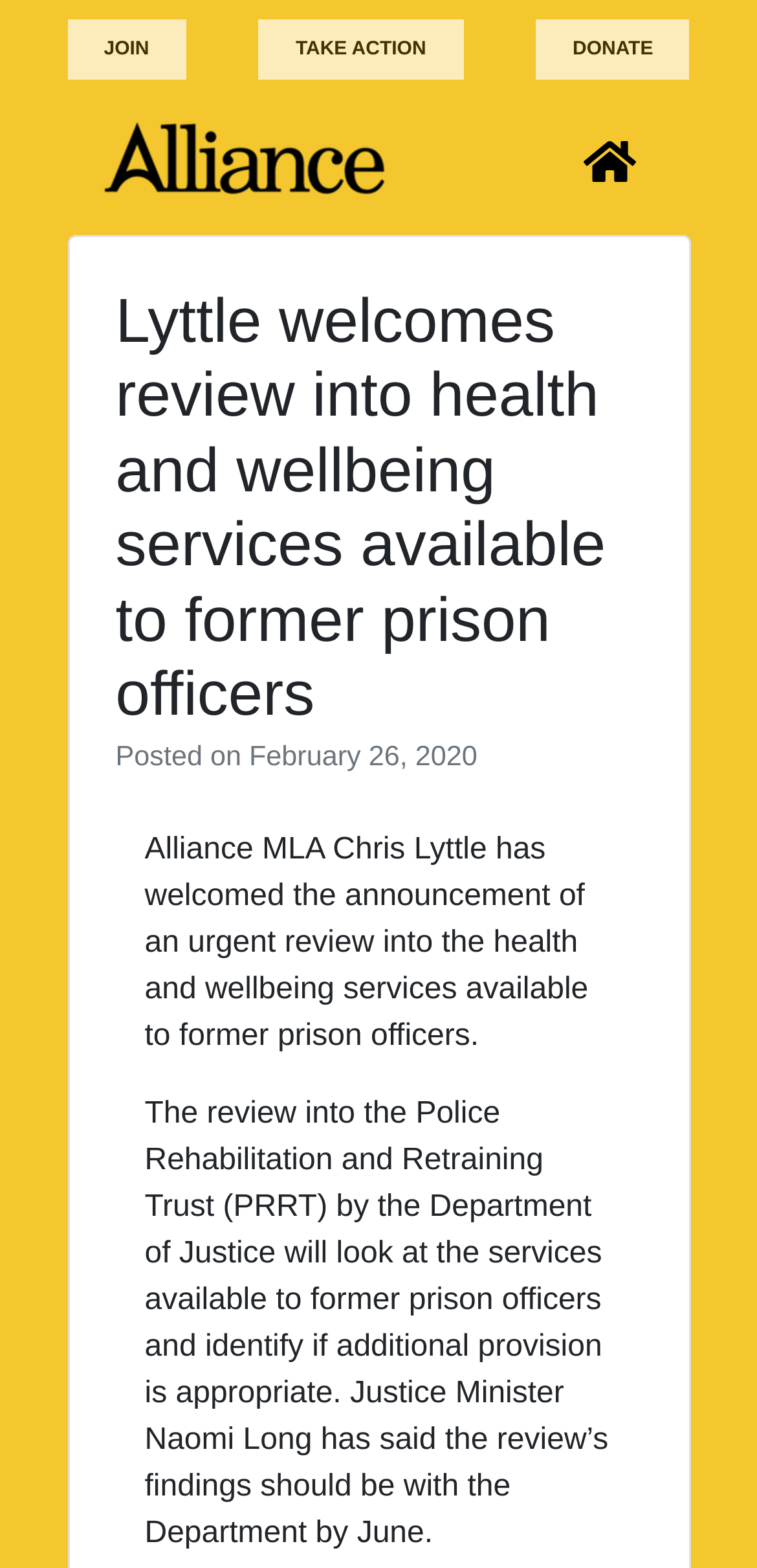From the given element description: "February 26, 2020February 27, 2020", find the bounding box for the UI element. Provide the coordinates as four float numbers between 0 and 1, in the order [left, top, right, bottom].

[0.329, 0.474, 0.631, 0.493]